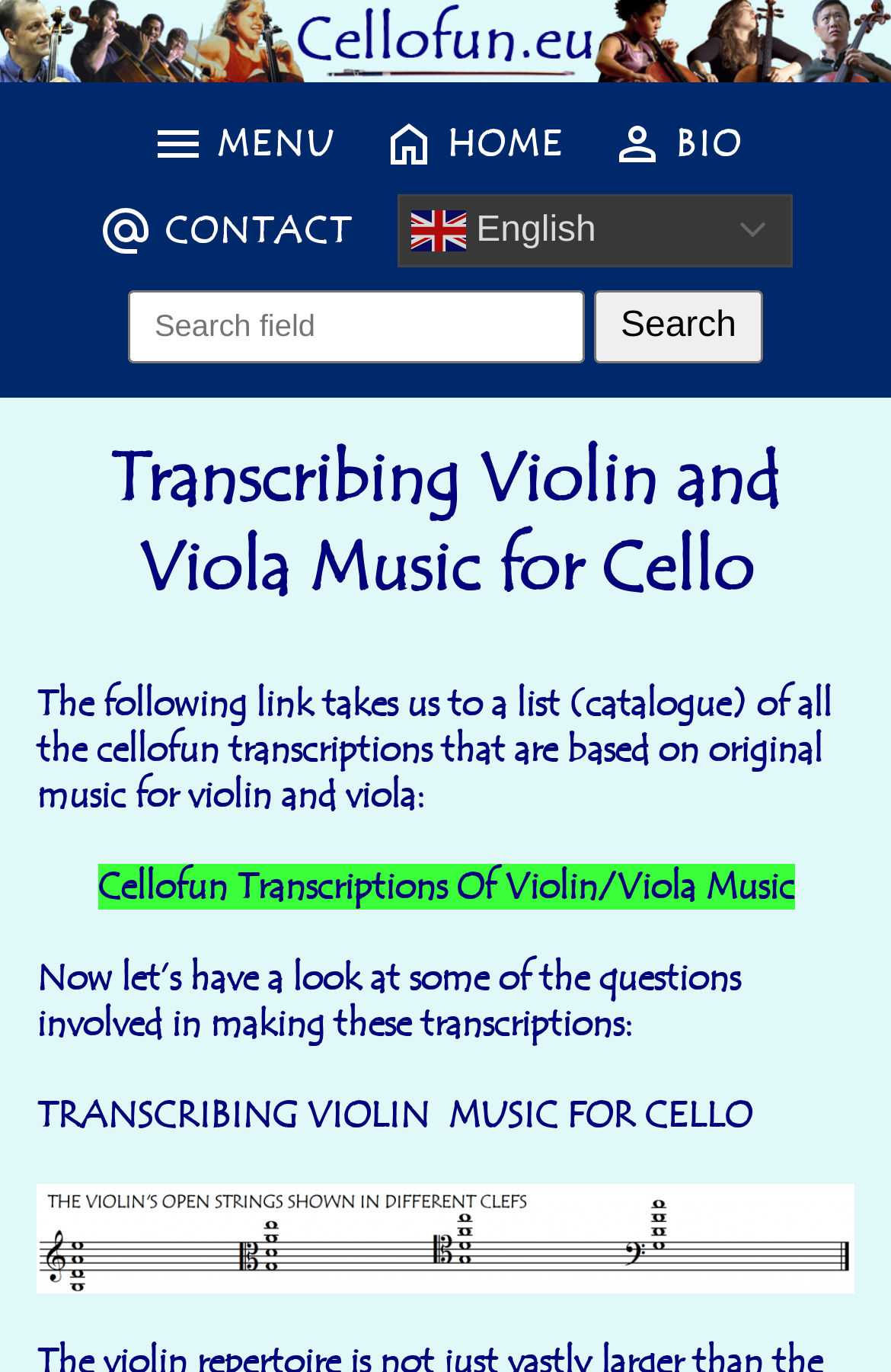What is the function of the search field?
By examining the image, provide a one-word or phrase answer.

Search the website